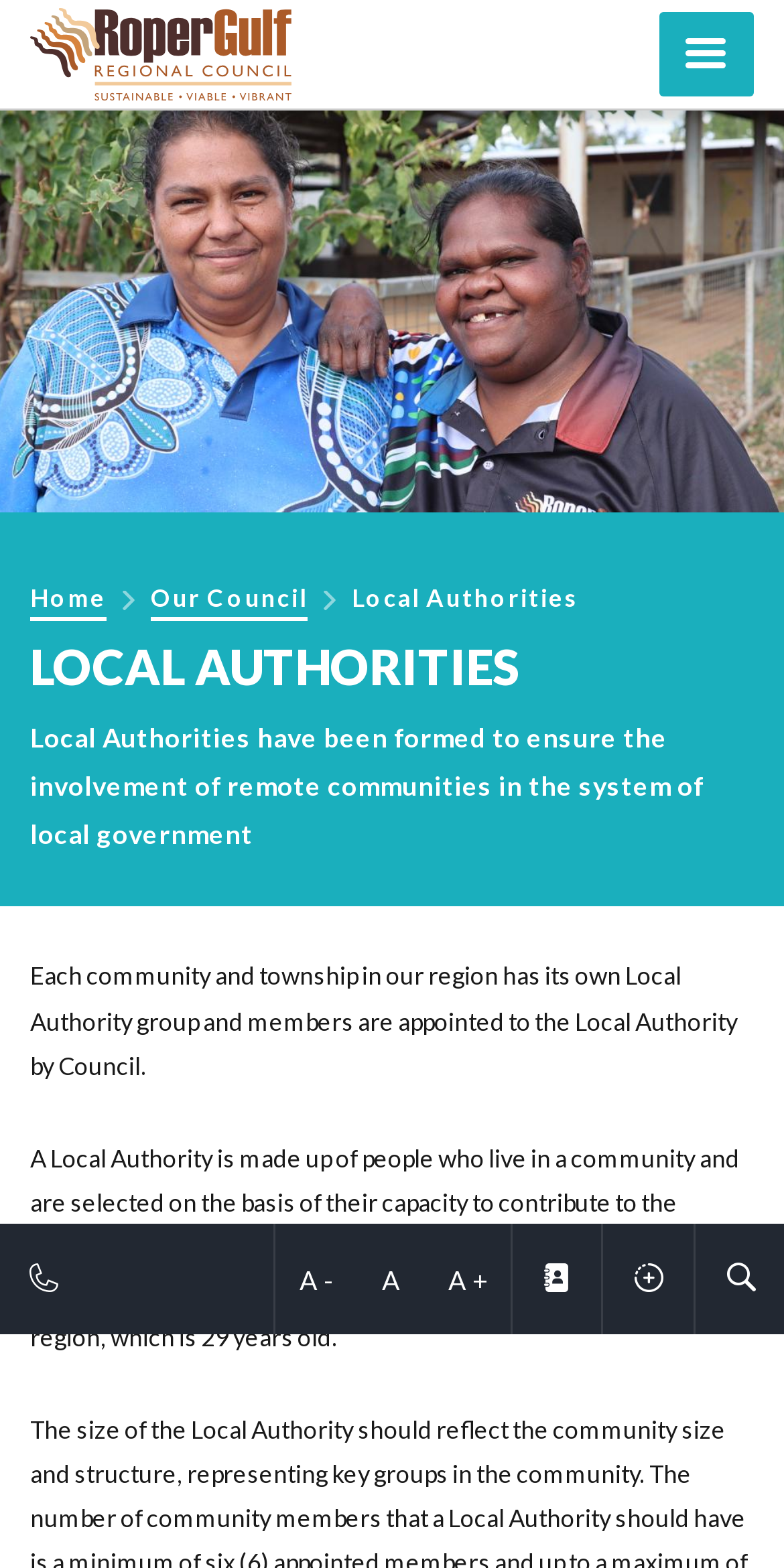Kindly provide the bounding box coordinates of the section you need to click on to fulfill the given instruction: "Zoom in".

[0.351, 0.78, 0.456, 0.851]